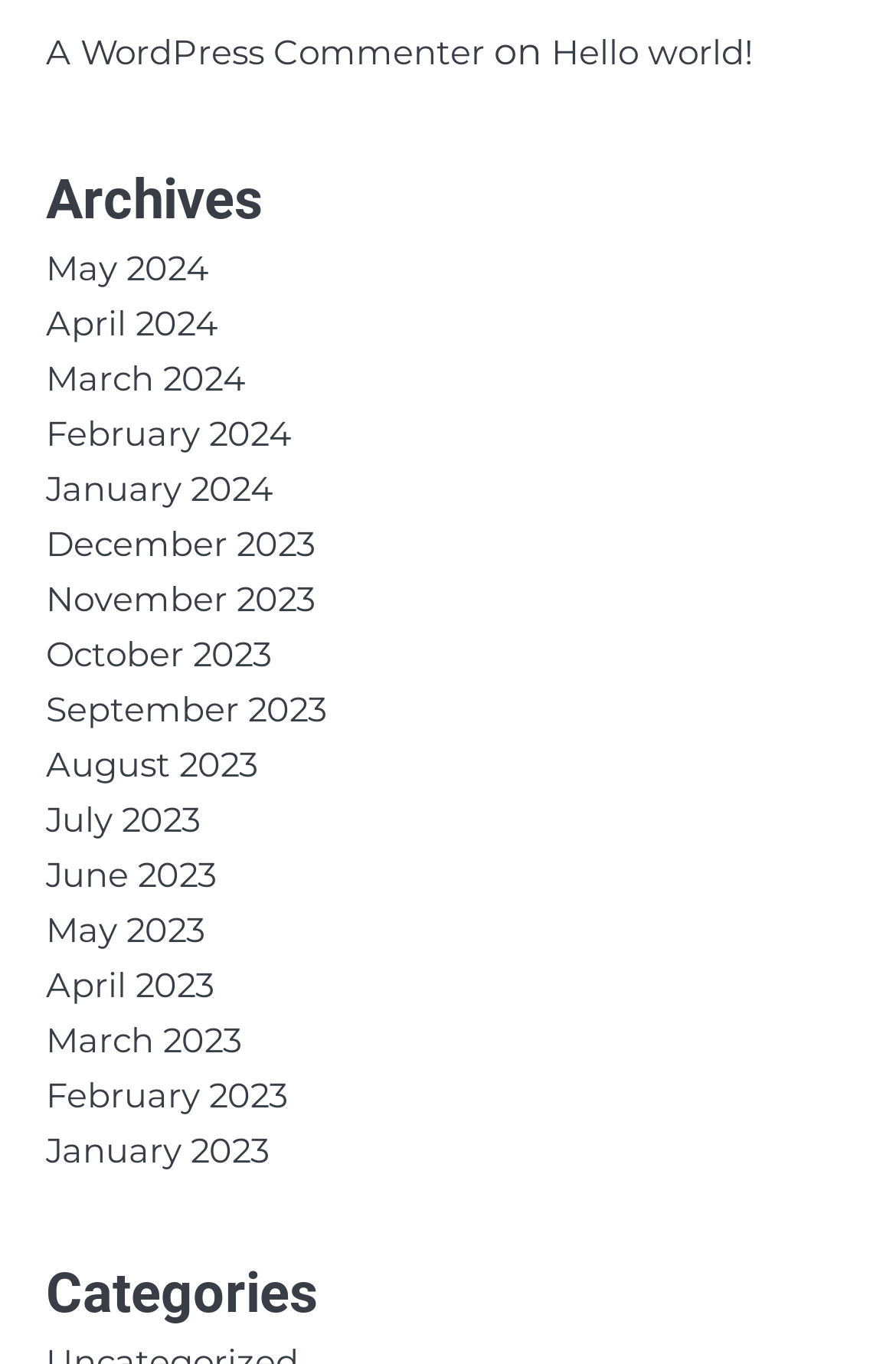How many categories are listed on the webpage?
Please provide a detailed answer to the question.

I found a heading that says 'Categories', but there are no links or subheadings under it, so I assume there is only one category listed.